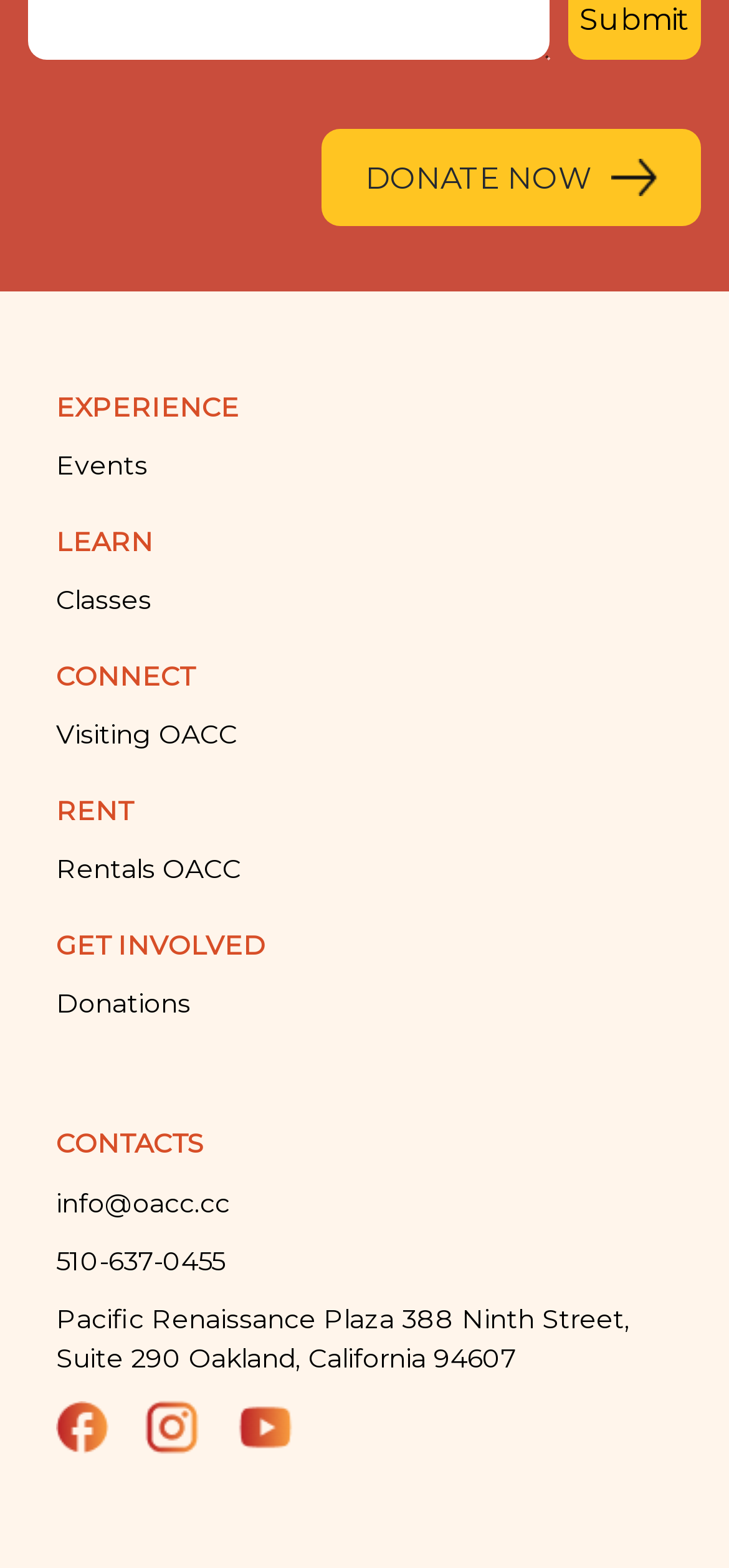What is the phone number of OACC?
Please respond to the question with as much detail as possible.

I found the phone number by looking at the contact information section at the bottom of the webpage, where it is listed as '510-637-0455'.